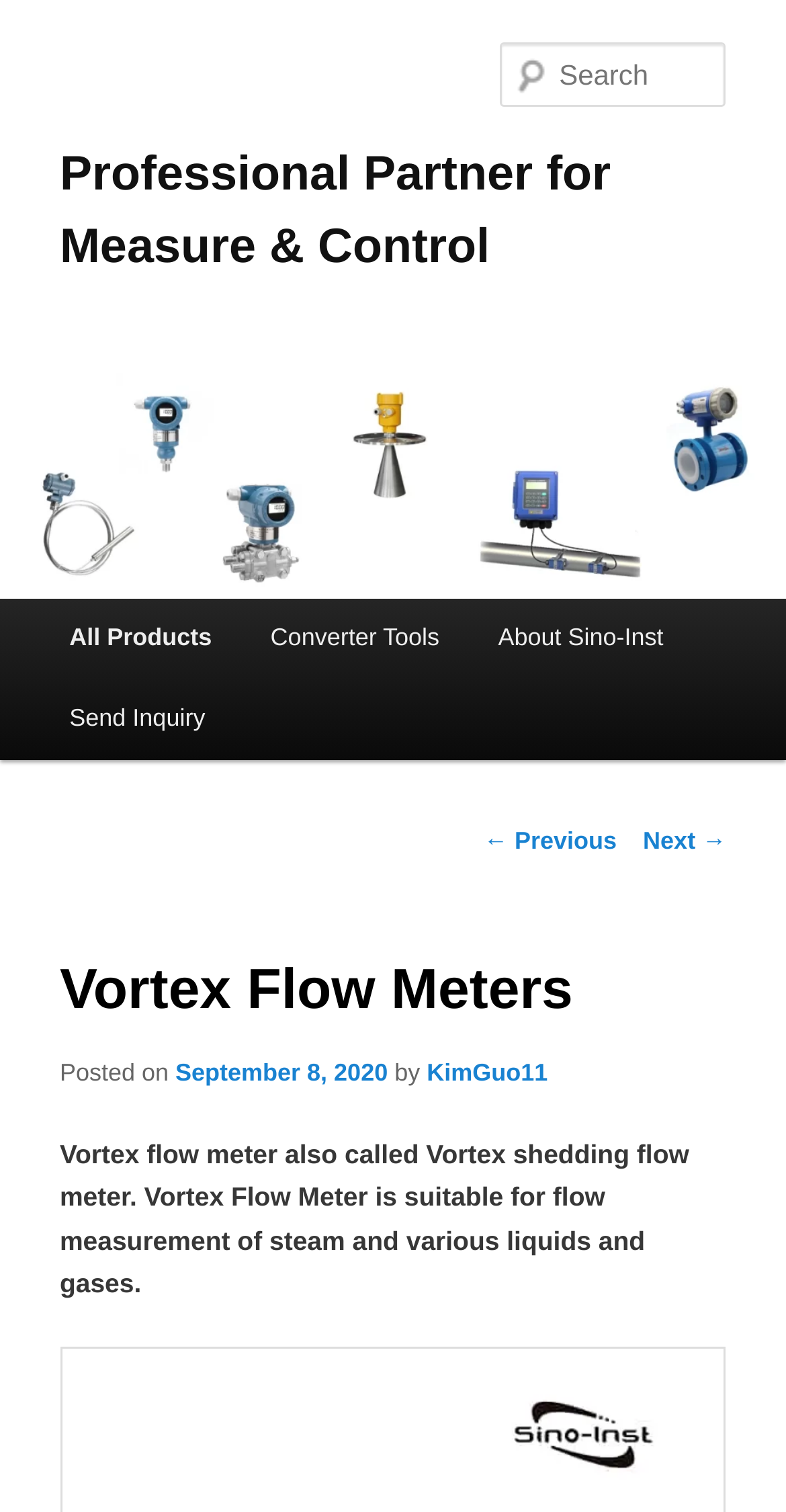Locate and provide the bounding box coordinates for the HTML element that matches this description: "Send Inquiry".

[0.051, 0.45, 0.298, 0.503]